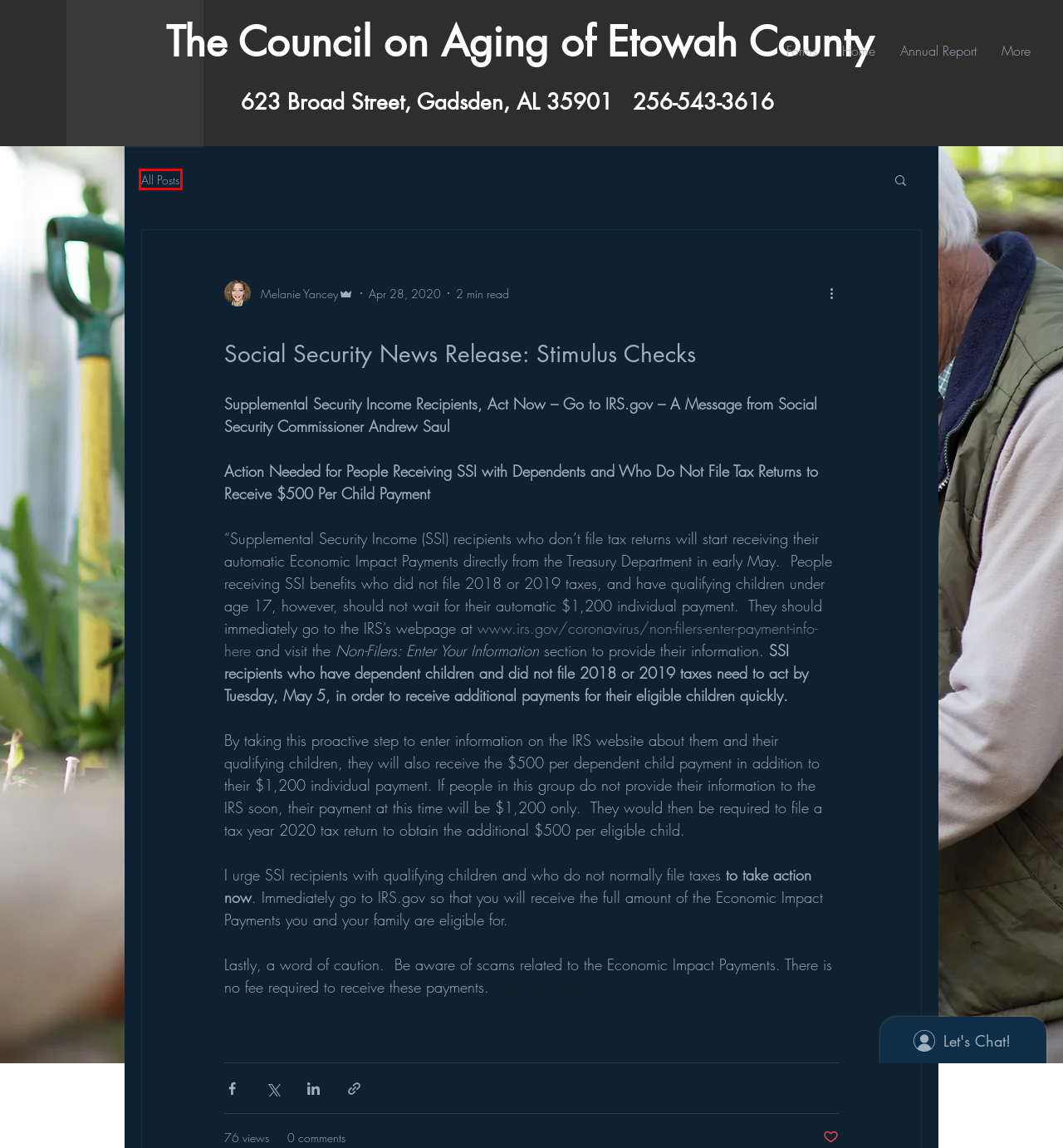You are provided with a screenshot of a webpage that includes a red rectangle bounding box. Please choose the most appropriate webpage description that matches the new webpage after clicking the element within the red bounding box. Here are the candidates:
A. February Focus: Heart Health
B. Blog | Etowah COA
C. Severe Weather Preparedness
D. Forms | Etowah COA
E. Annual Report | Etowah COA
F. Get Into A Good Health Groove
G. Non-Filers: Enter Payment Info Here Tool Is Closed | Internal Revenue Service
H. Home | Etowah COA

B